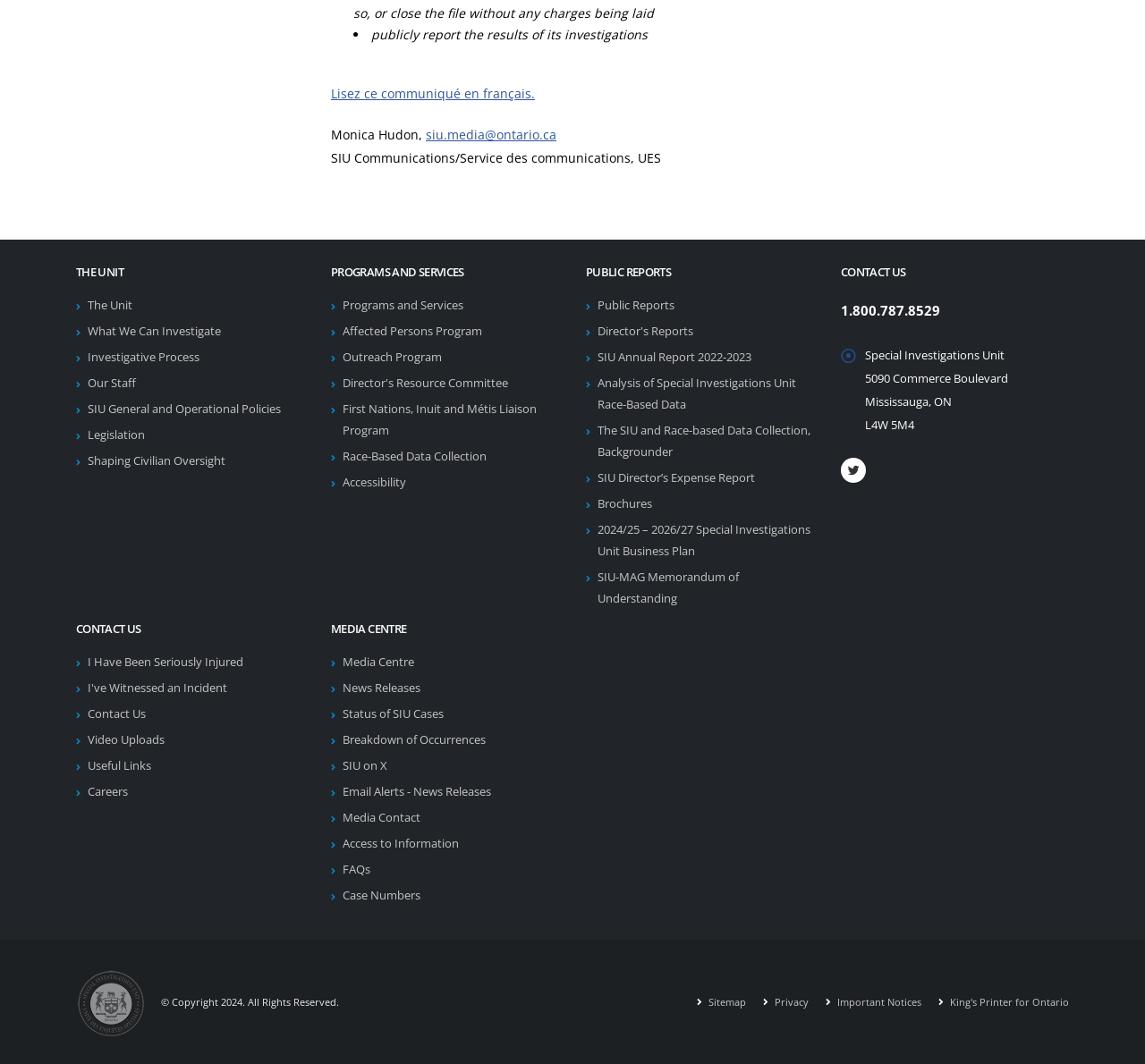What is the purpose of the 'Affected Persons Program'?
Please provide a single word or phrase answer based on the image.

Not specified